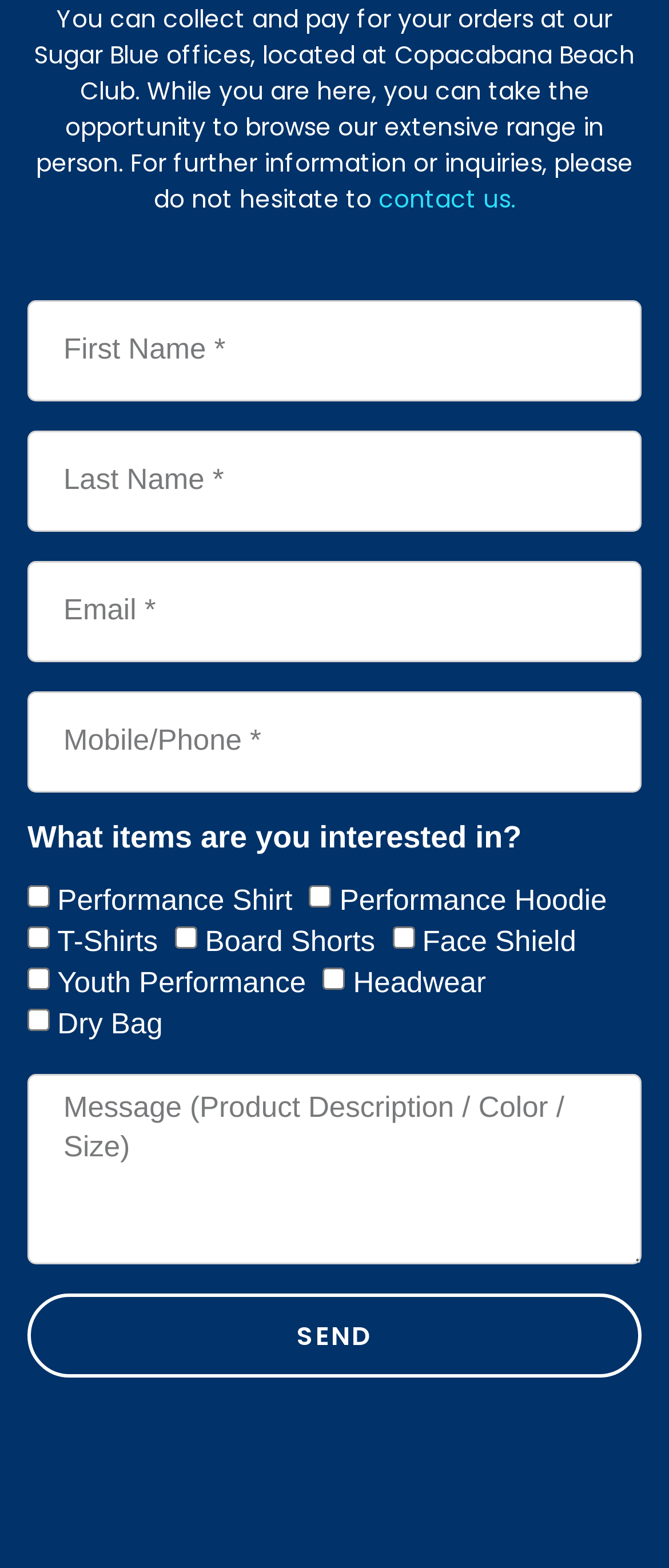Please reply with a single word or brief phrase to the question: 
How many textboxes are required?

4